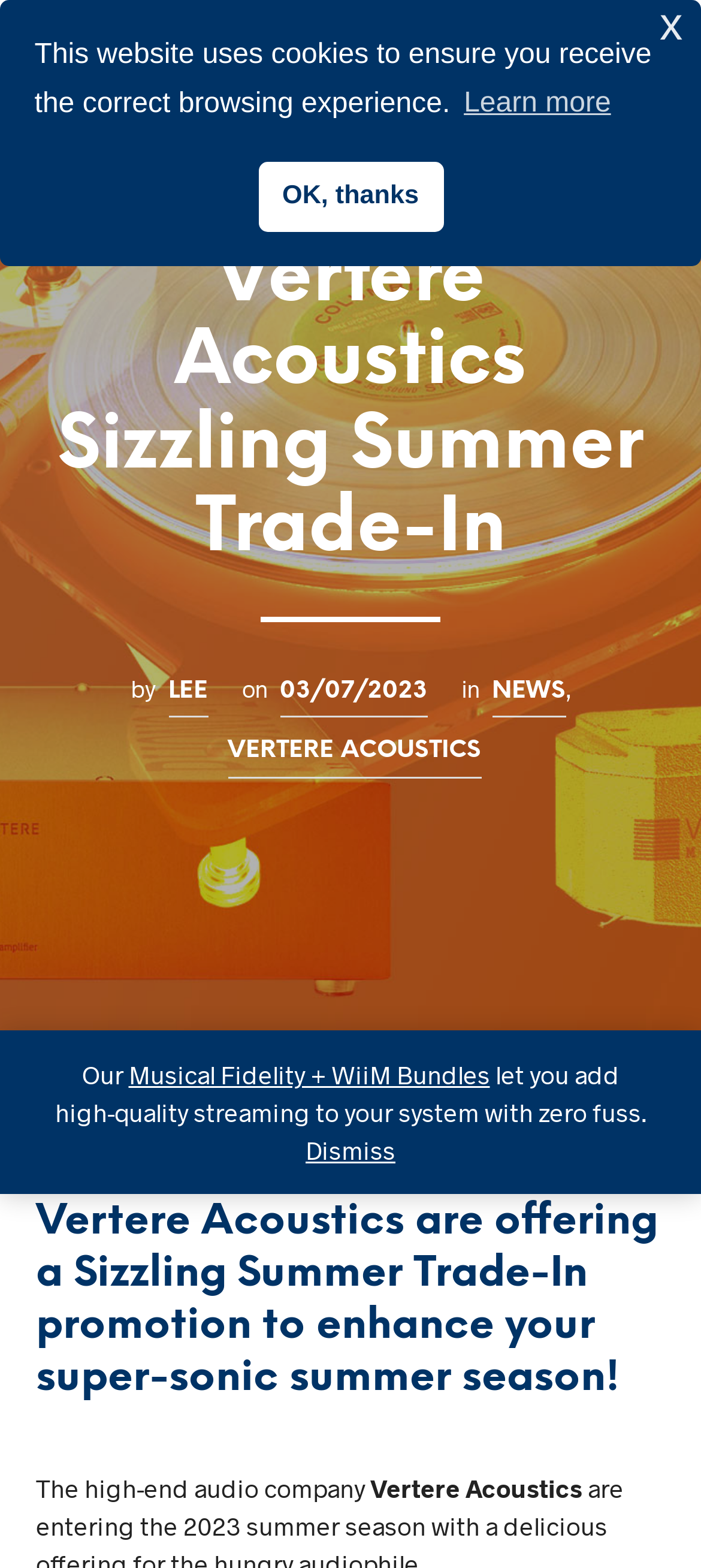What is the topic of the news mentioned on the webpage?
Analyze the image and deliver a detailed answer to the question.

I found the answer by looking at the link 'NEWS' and the surrounding text which suggests that the news is related to Vertere Acoustics.